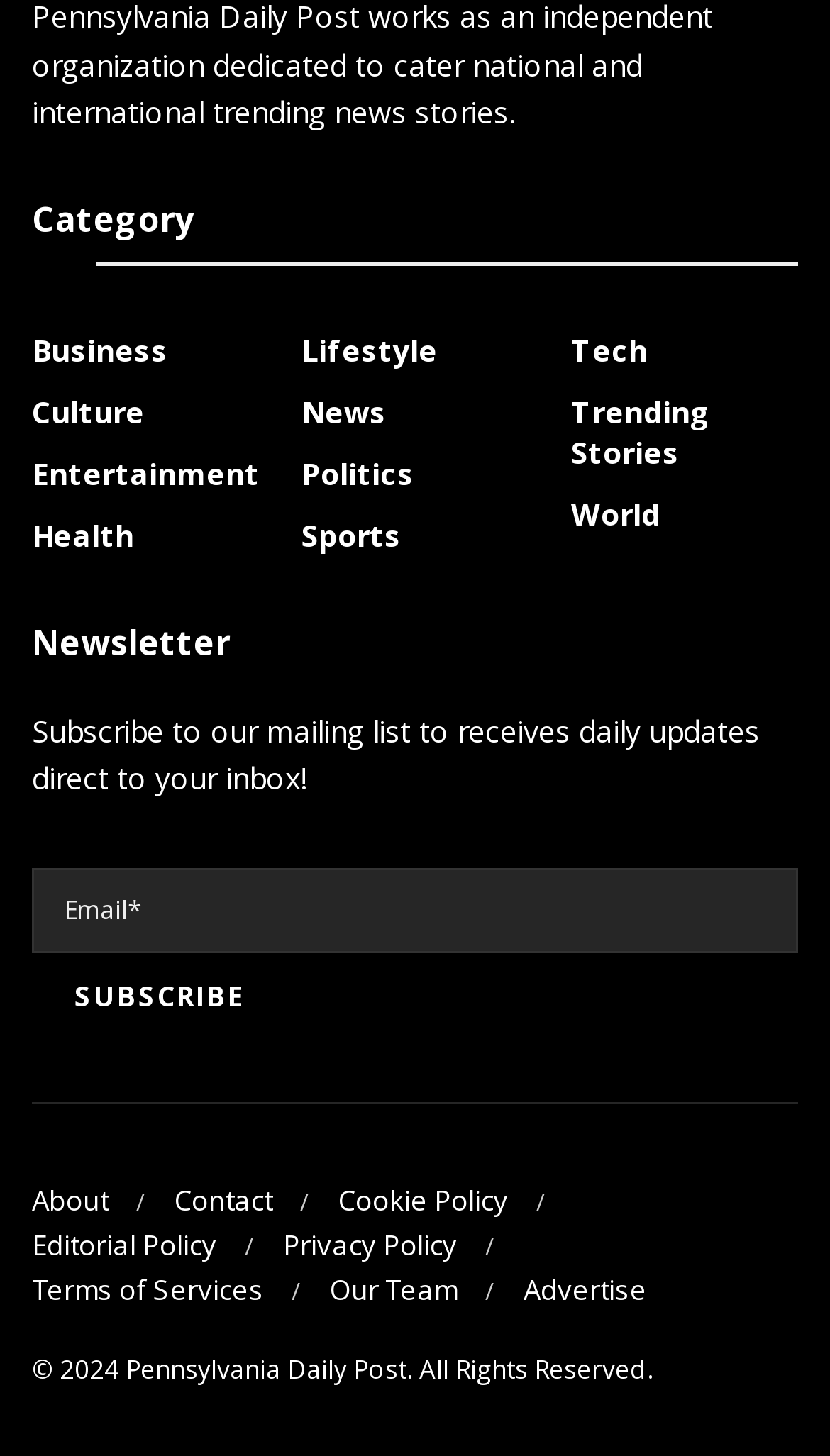Please answer the following question using a single word or phrase: 
What is the purpose of the contact form?

To subscribe to newsletter